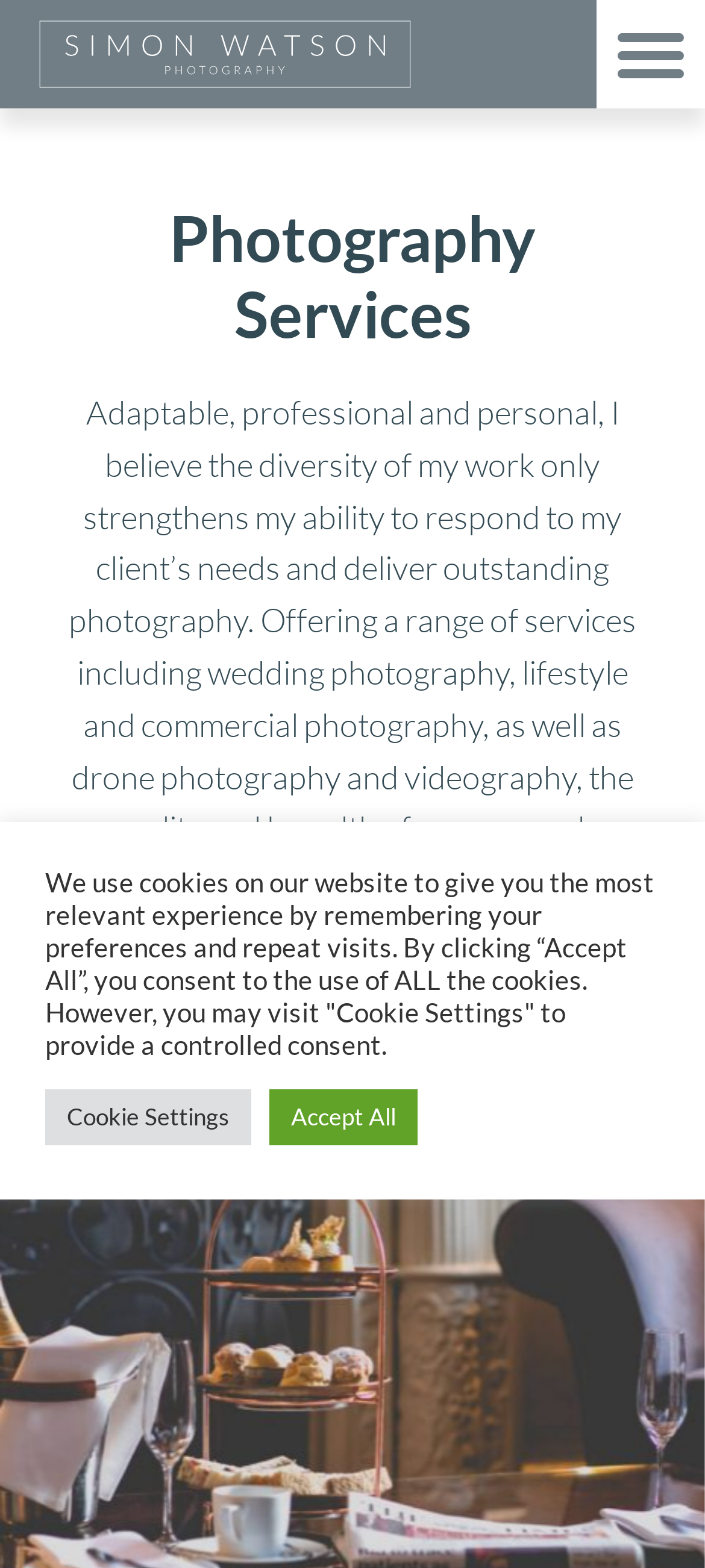Please provide a comprehensive answer to the question based on the screenshot: What is the photographer's name?

The photographer's name, Simon Watson, is mentioned in the link and image at the top of the webpage, indicating that this is their personal website or business.